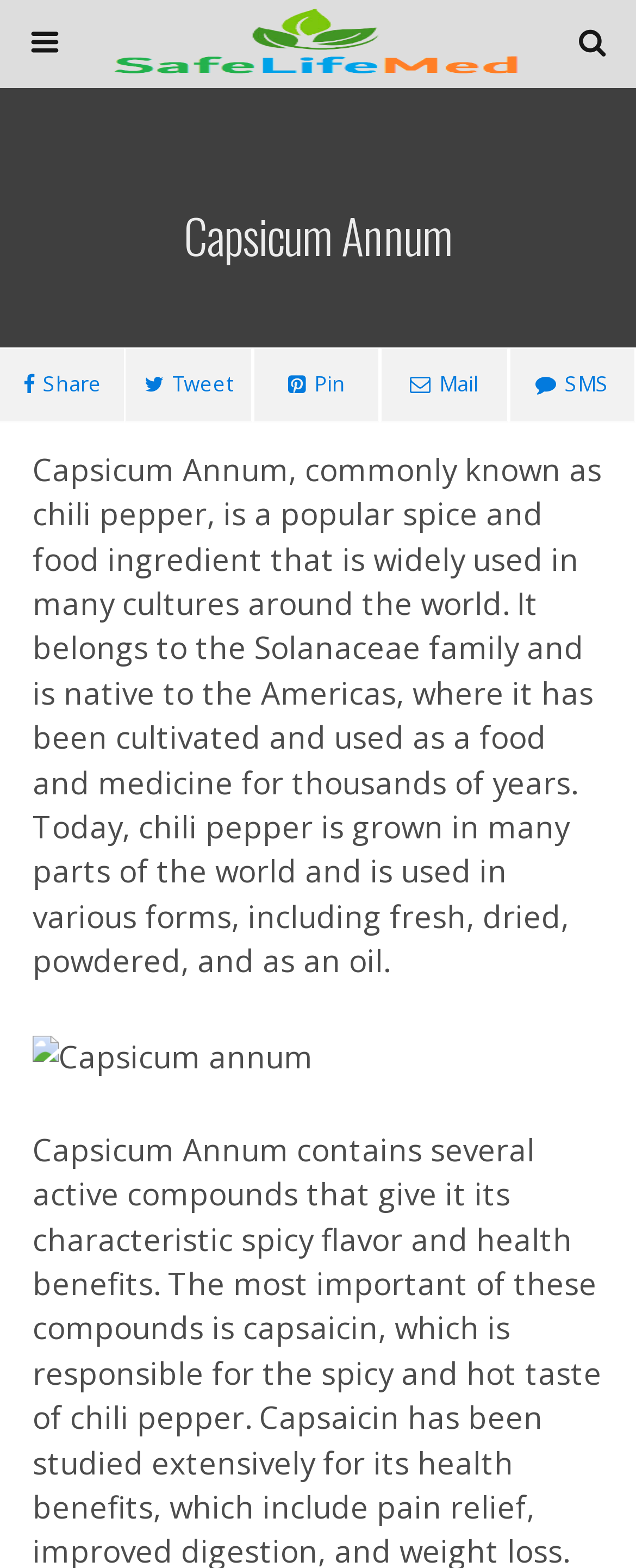What is the main topic of the webpage?
Provide an in-depth and detailed explanation in response to the question.

The heading element with the text 'Capsicum Annum' is prominently displayed on the webpage, and the static text element below it provides a detailed description of Capsicum Annum, suggesting that it is the main topic of the webpage.